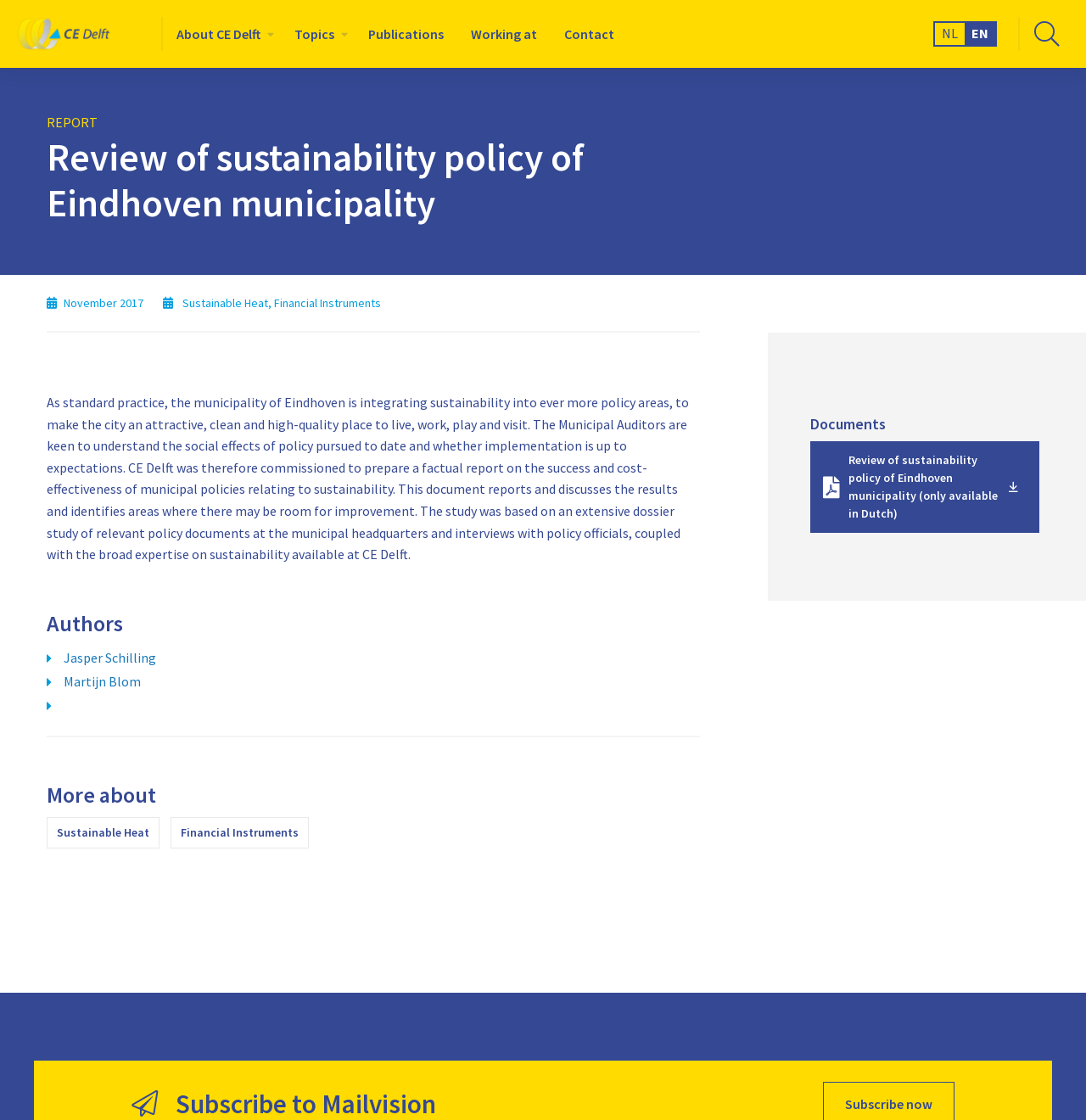Utilize the information from the image to answer the question in detail:
What are the two topics related to sustainability mentioned?

The webpage mentions two topics related to sustainability, namely 'Sustainable Heat' and 'Financial Instruments', which are listed as separate links under the 'More about' heading.